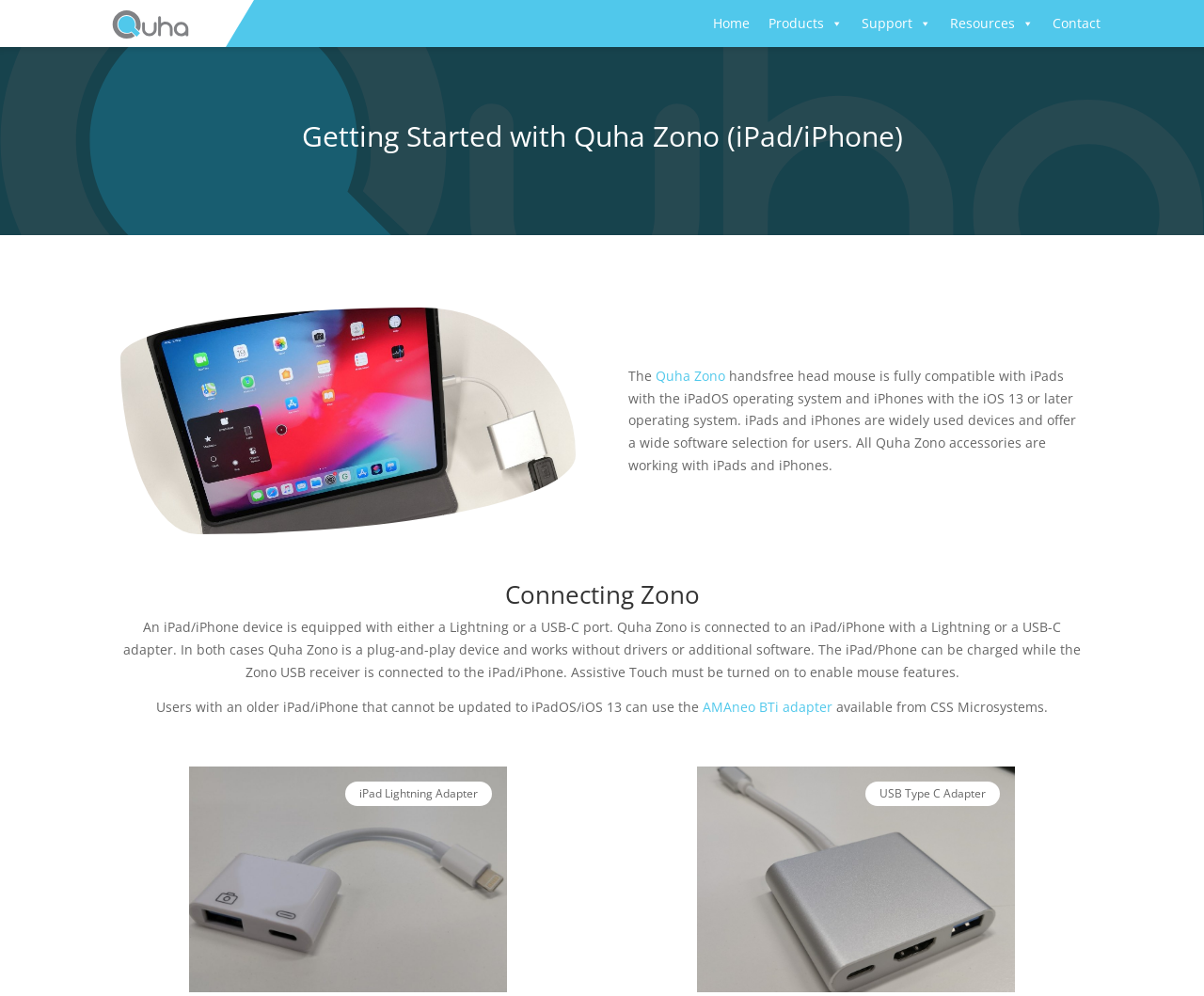Provide a one-word or short-phrase answer to the question:
What is the position of the image of the iPad with Quha Zono?

Top-left